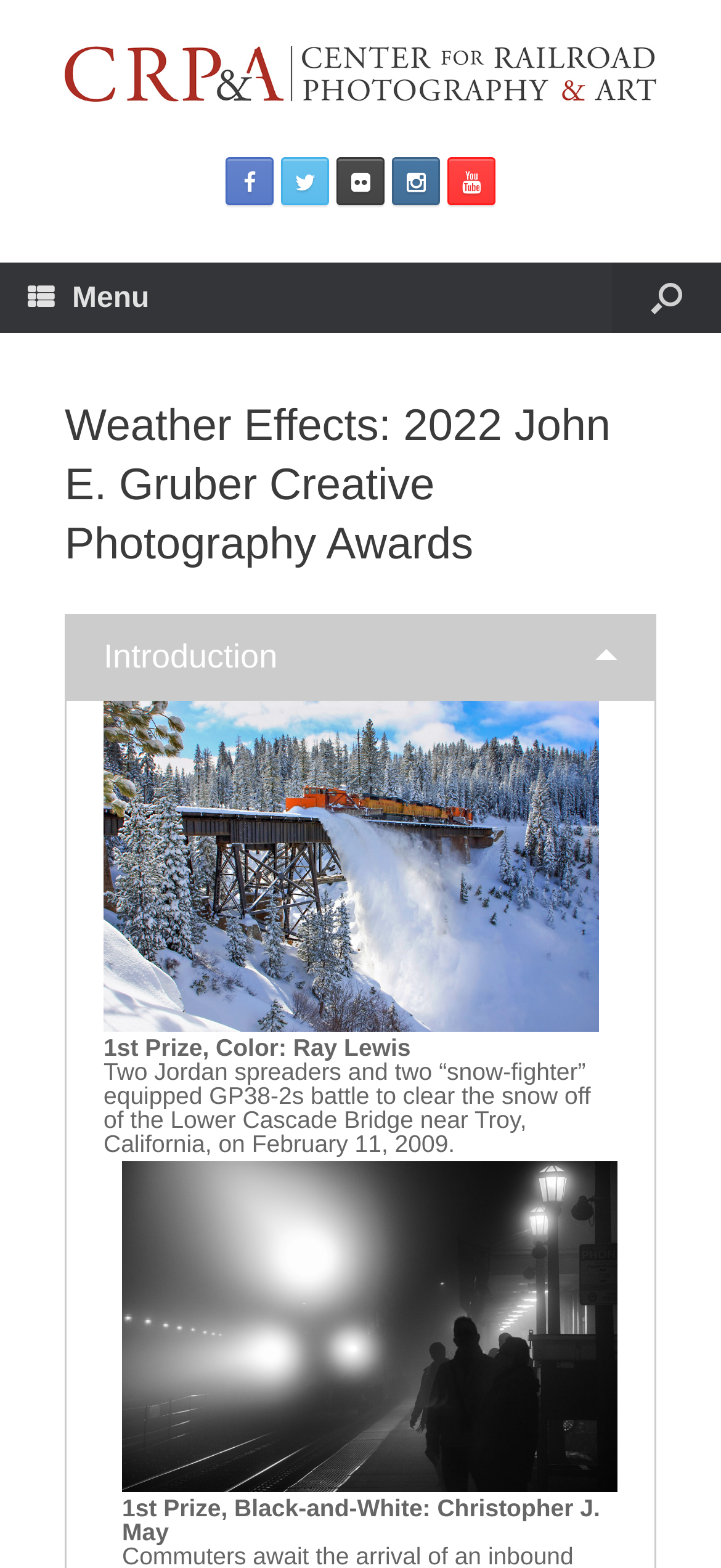How many prize winners are mentioned?
Refer to the screenshot and respond with a concise word or phrase.

2